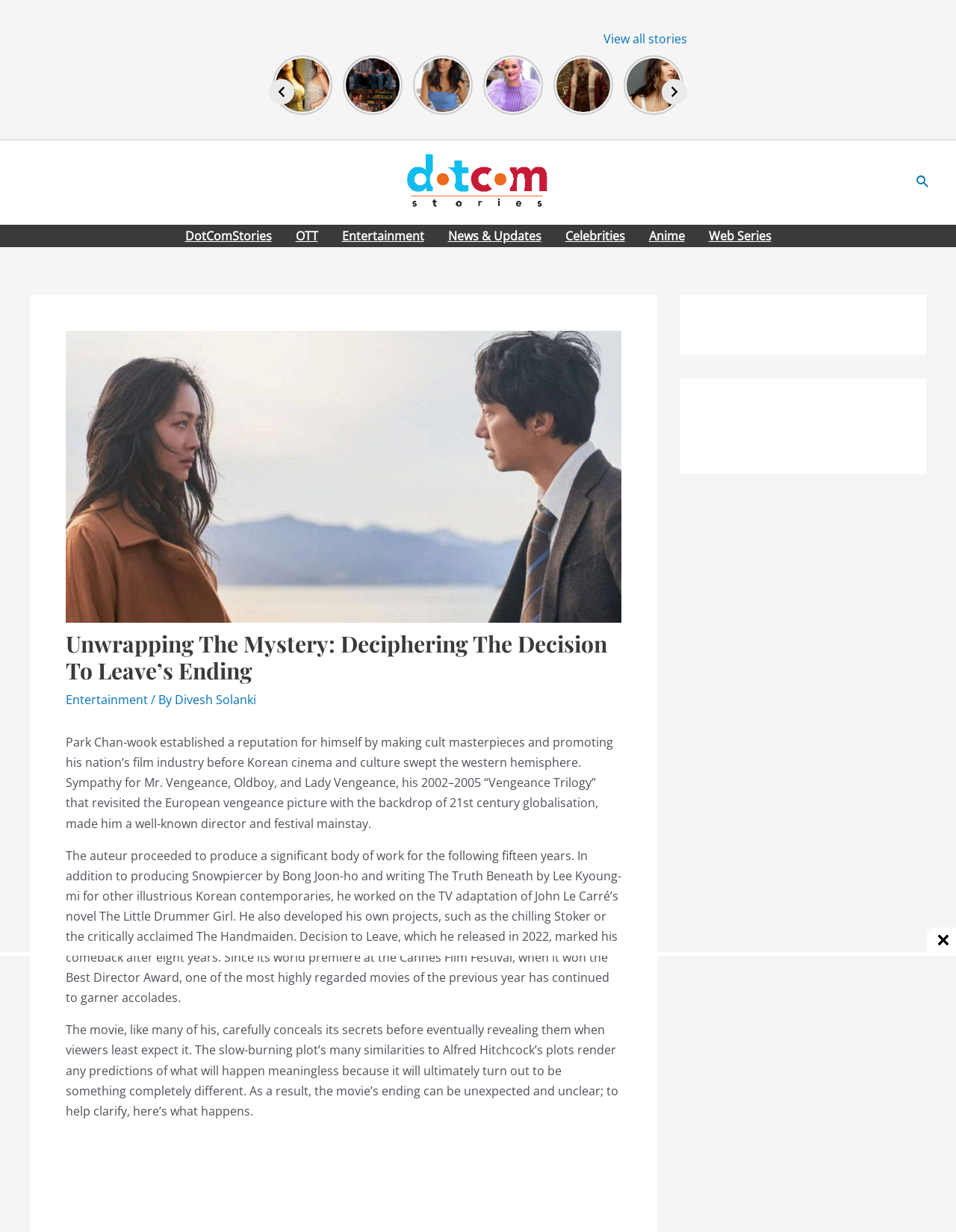Find the bounding box coordinates of the area to click in order to follow the instruction: "Click the 'Posts' link".

None